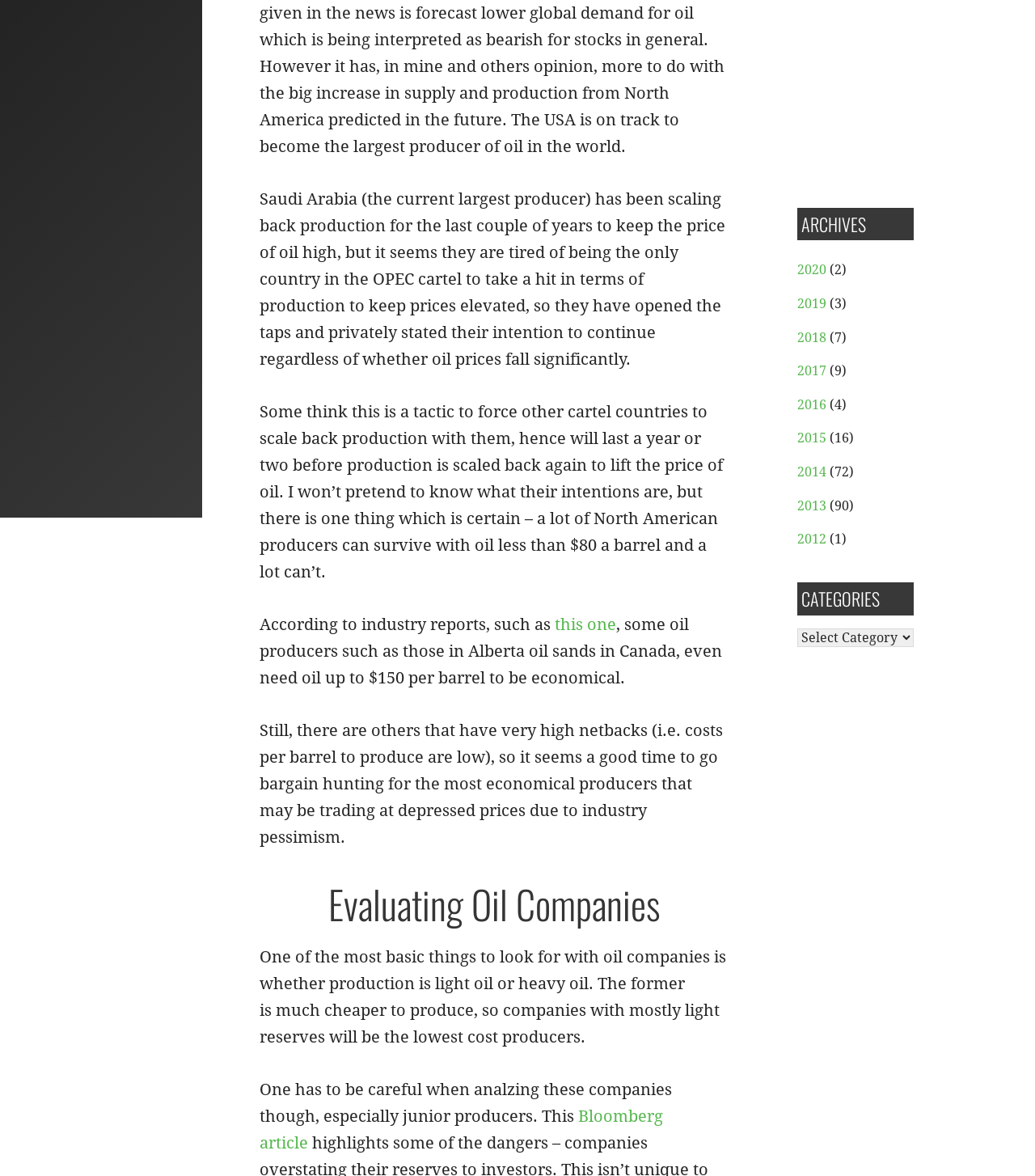Find the bounding box coordinates for the HTML element described in this sentence: "Canvas and leather bag". Provide the coordinates as four float numbers between 0 and 1, in the format [left, top, right, bottom].

None